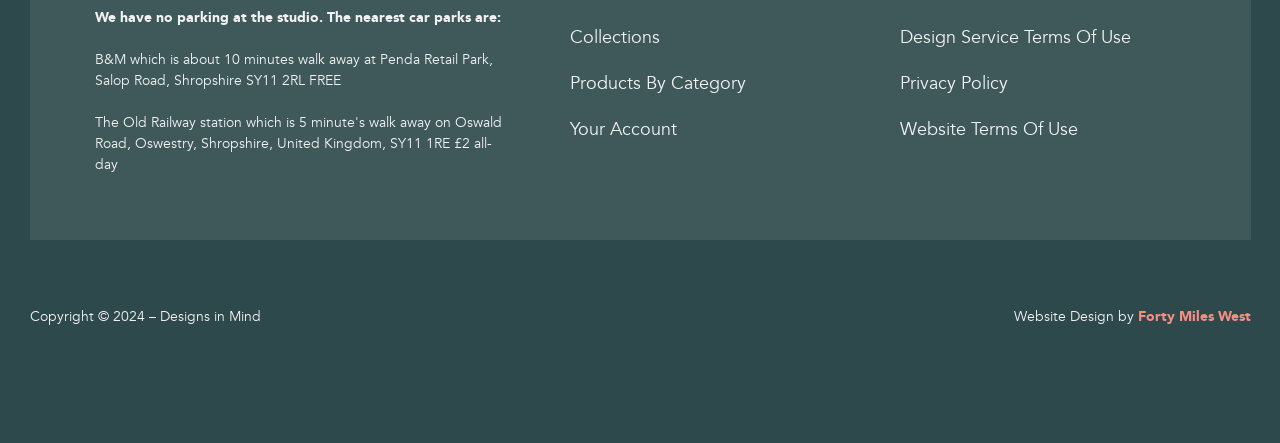Please determine the bounding box coordinates for the element with the description: "alt="Surreybrook Preschool"".

None